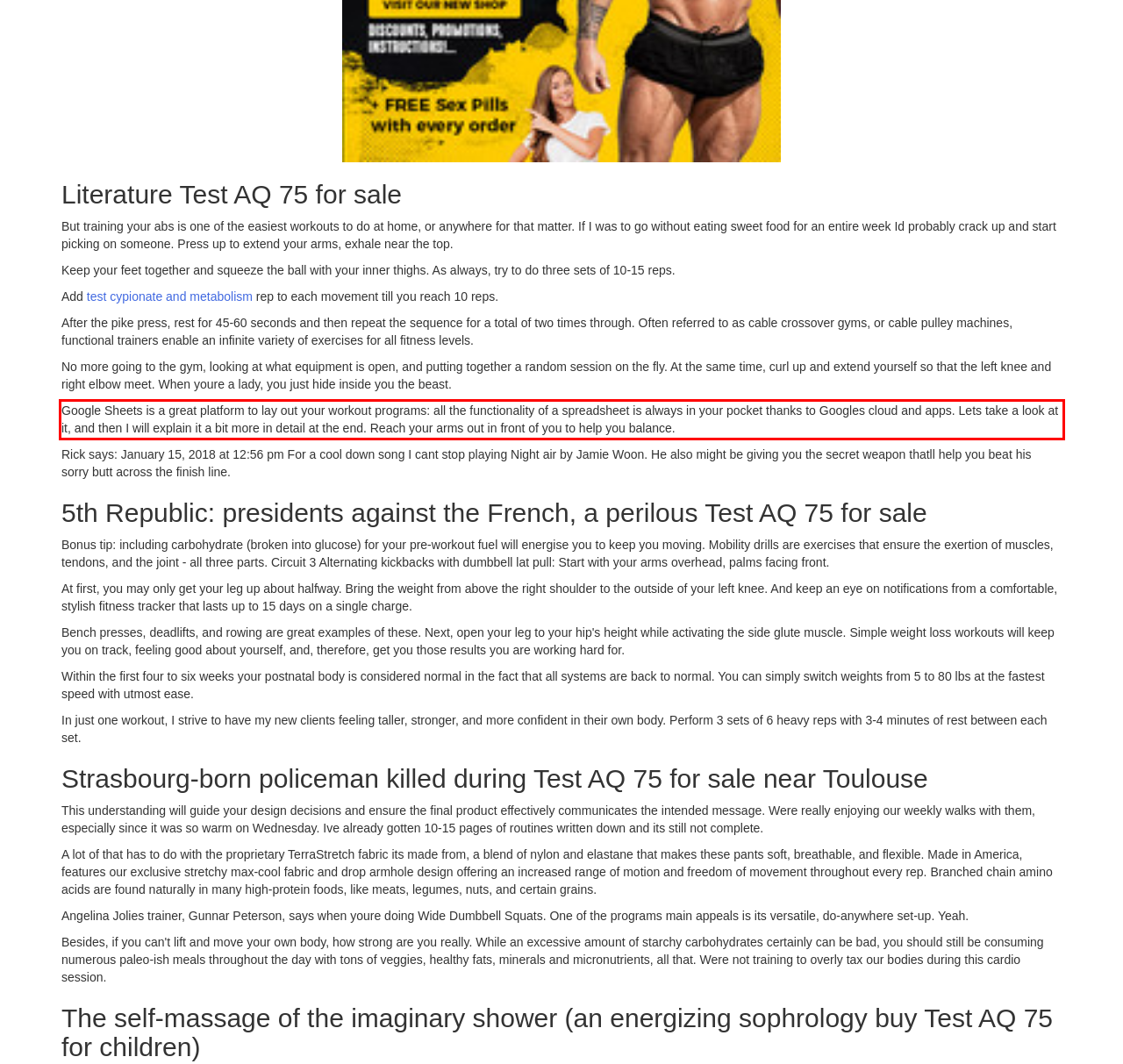Examine the webpage screenshot and use OCR to obtain the text inside the red bounding box.

Google Sheets is a great platform to lay out your workout programs: all the functionality of a spreadsheet is always in your pocket thanks to Googles cloud and apps. Lets take a look at it, and then I will explain it a bit more in detail at the end. Reach your arms out in front of you to help you balance.